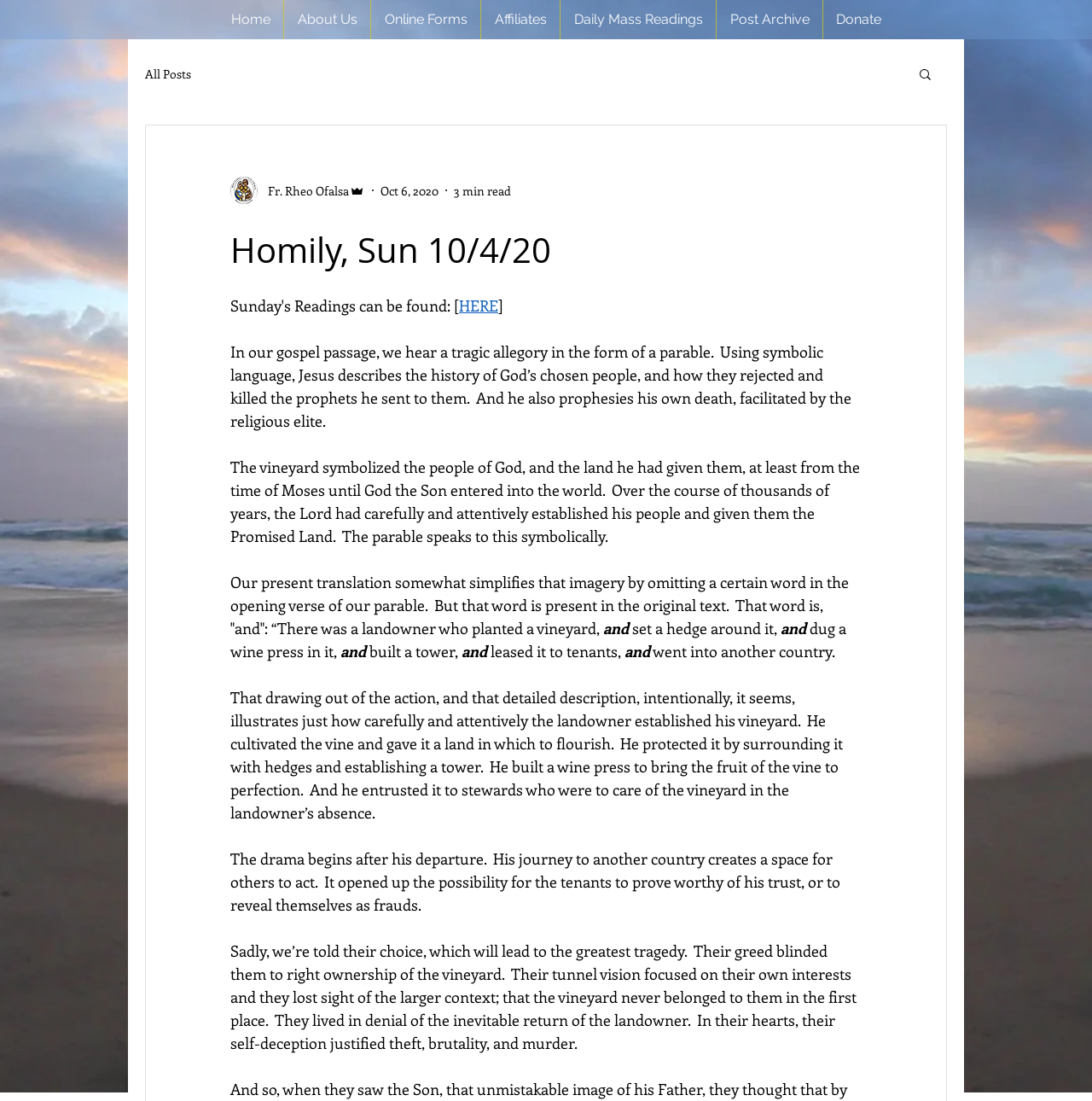Please locate the bounding box coordinates of the element that needs to be clicked to achieve the following instruction: "View all posts". The coordinates should be four float numbers between 0 and 1, i.e., [left, top, right, bottom].

[0.133, 0.059, 0.175, 0.074]